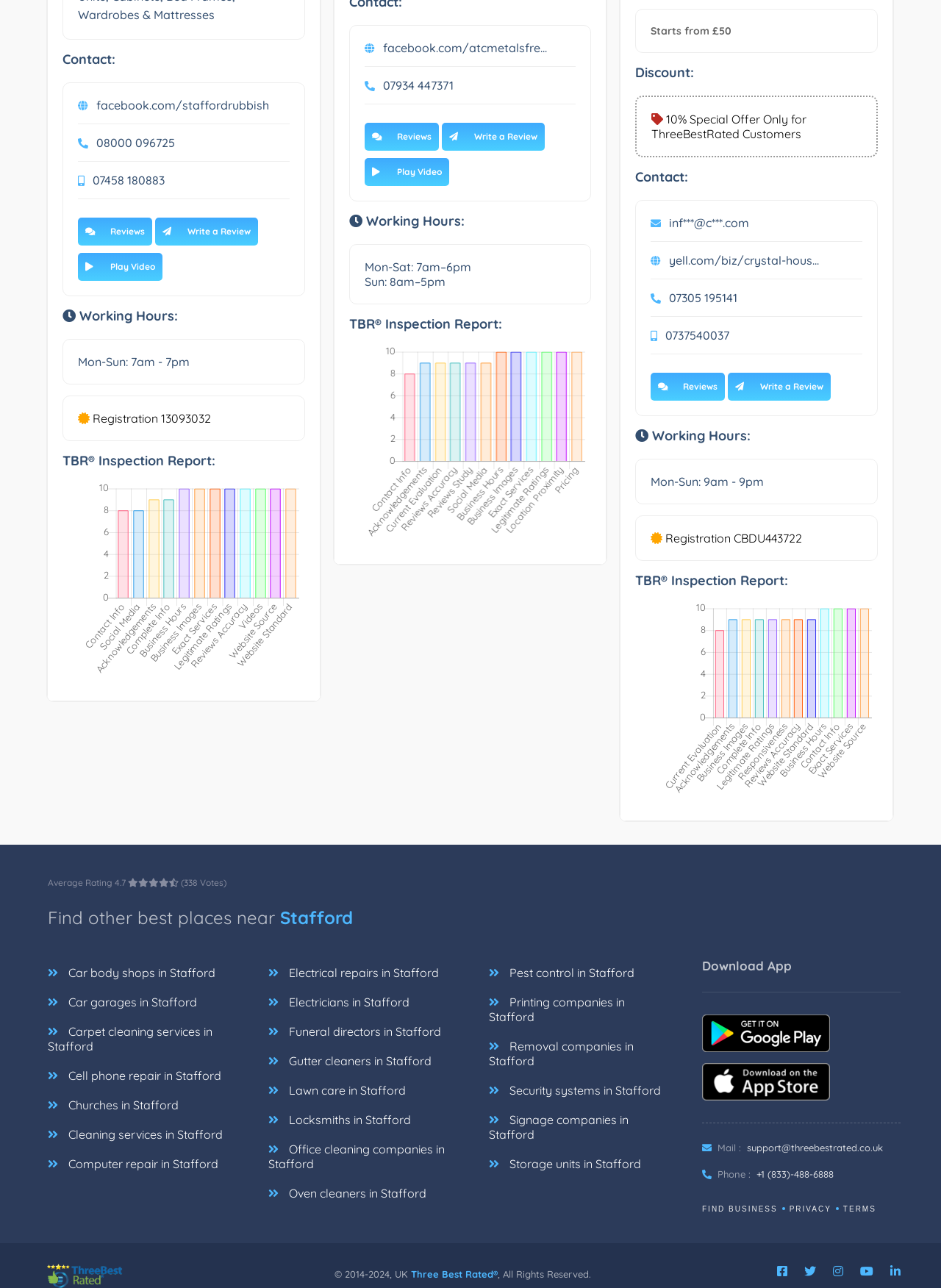Respond with a single word or phrase:
How many review options are available for each business?

3